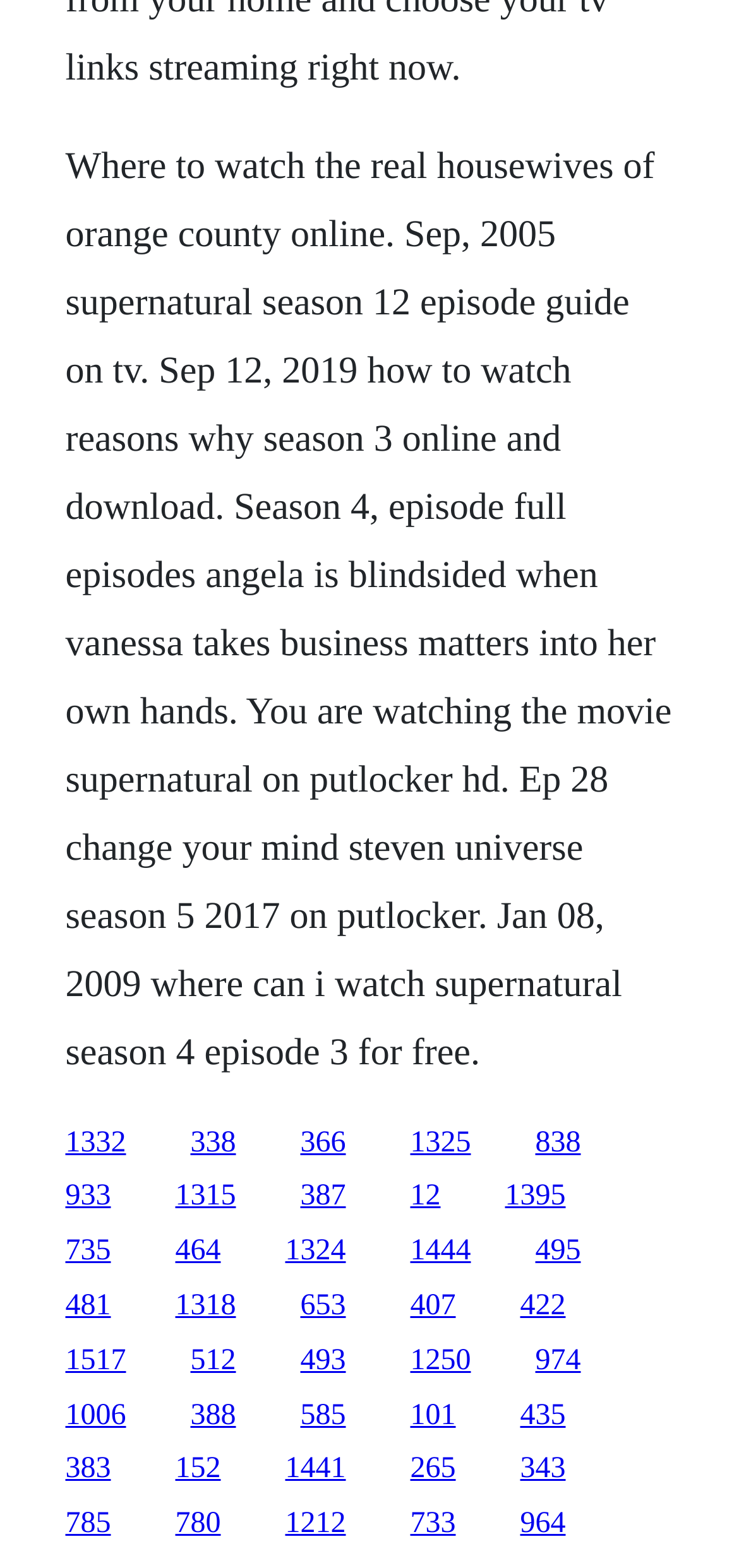Please locate the bounding box coordinates of the element's region that needs to be clicked to follow the instruction: "check license". The bounding box coordinates should be provided as four float numbers between 0 and 1, i.e., [left, top, right, bottom].

None